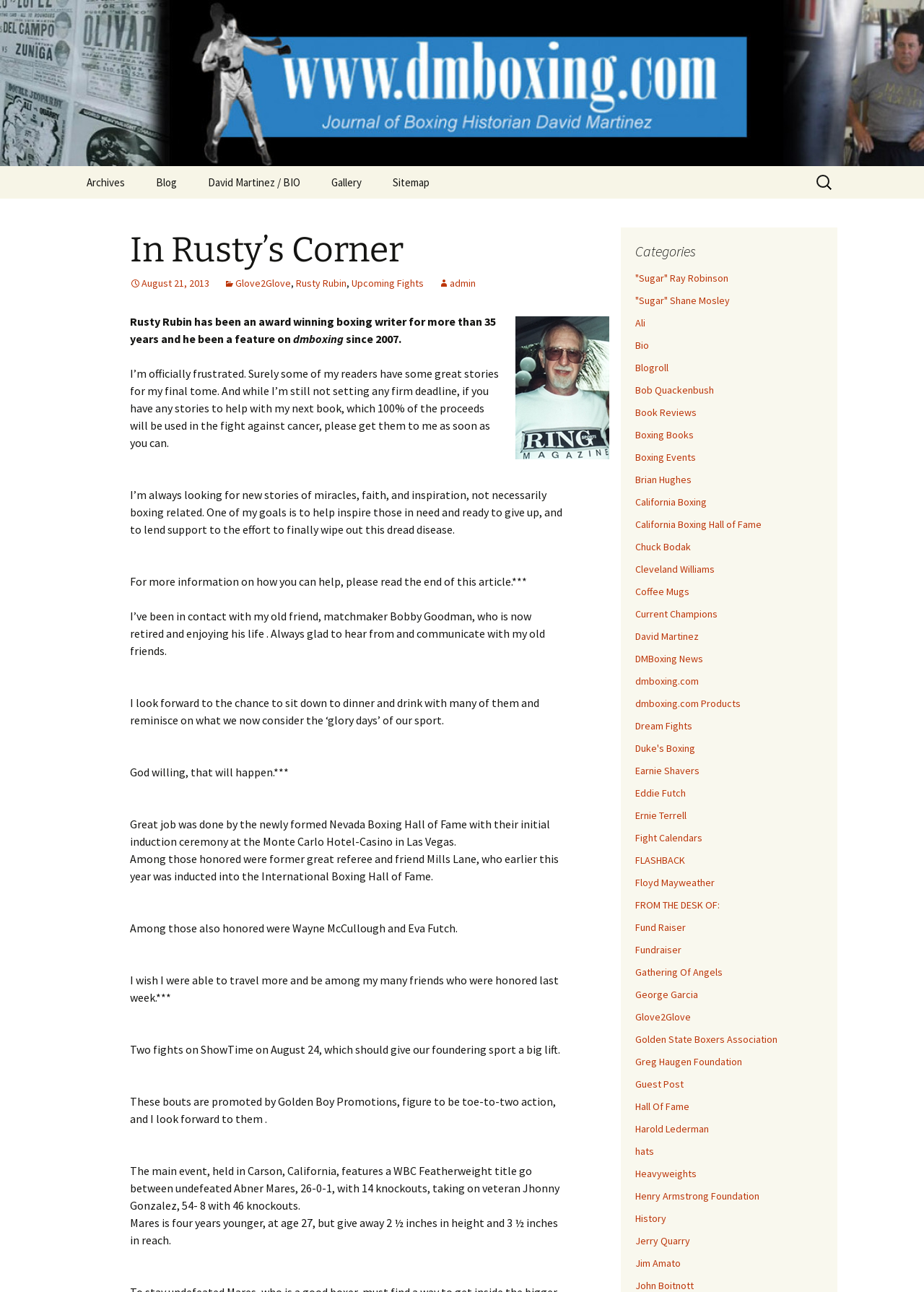Give a detailed overview of the webpage's appearance and contents.

The webpage is a blog or journal dedicated to boxing, with a focus on the author's experiences and opinions. At the top of the page, there is a heading that reads "David Martinez Boxing Journal of a Boxing Historian." Below this, there are several links to different sections of the website, including "Archives," "Blog," "David Martinez / BIO," "Gallery," and "Sitemap."

To the right of these links, there is a search bar with a label that reads "Search for:". Below the search bar, there is a heading that reads "In Rusty's Corner." This section appears to be the main content area of the webpage, where the author shares their thoughts and stories about boxing.

The first article in this section is titled "I'm officially frustrated" and discusses the author's desire to collect stories for their next book, with a focus on inspiring those in need and supporting the fight against cancer. The article also mentions the author's contact with a retired matchmaker and their desire to reconnect with old friends.

Below this article, there are several other sections, including one that discusses the Nevada Boxing Hall of Fame's induction ceremony and another that previews an upcoming boxing event on ShowTime. There are also several links to other articles and categories, including "Categories," "Sugar" Ray Robinson," "Sugar" Shane Mosley," and "Ali."

On the right-hand side of the page, there is a long list of links to various categories and articles, including "Bio," "Blogroll," "Book Reviews," and "Boxing Events." There is also an image of a person, likely Rusty Rubin, near the top of the page.

Overall, the webpage appears to be a personal blog or journal dedicated to the author's passion for boxing, with a focus on sharing their experiences, opinions, and stories about the sport.